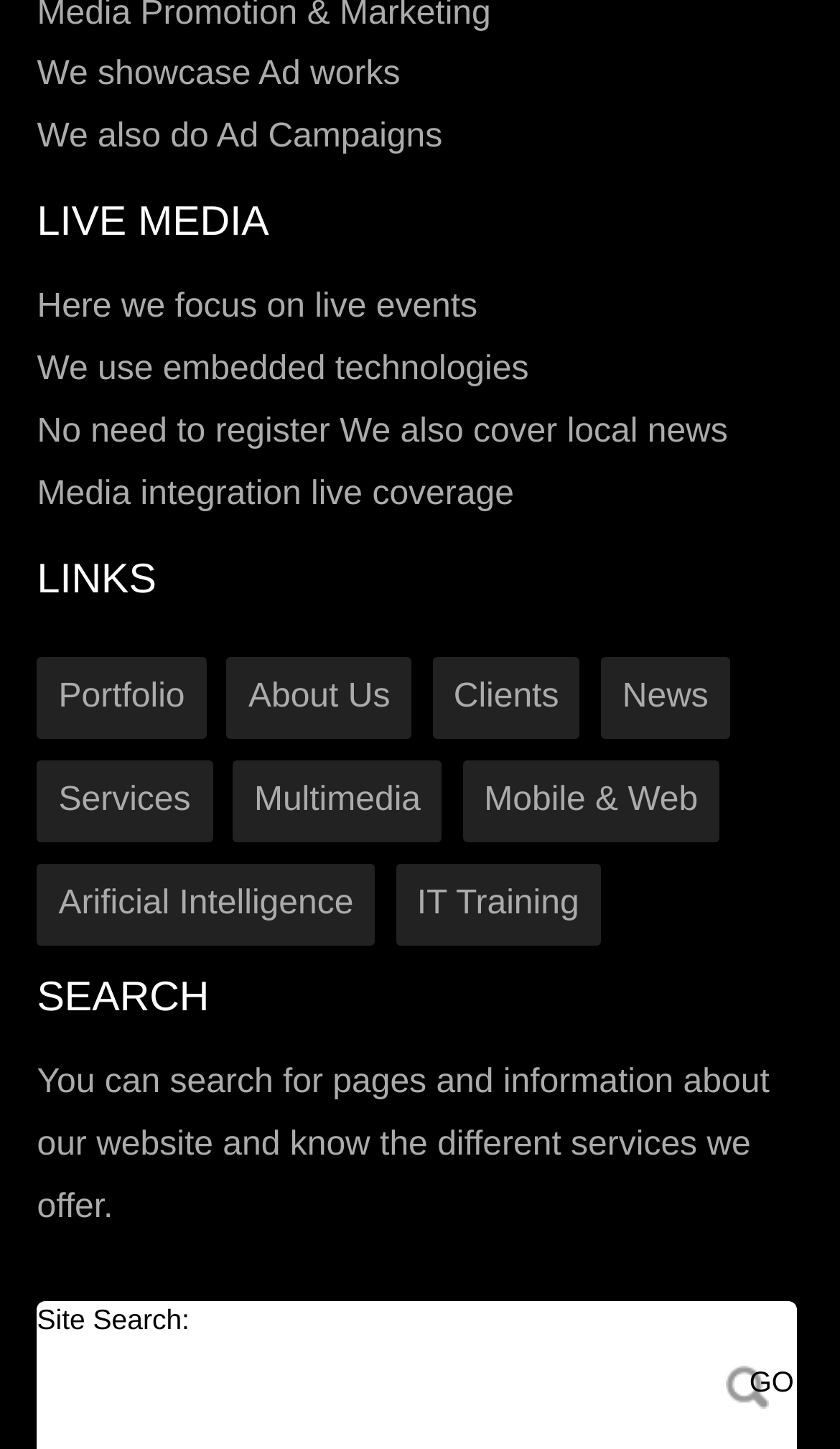Answer the question using only a single word or phrase: 
What is the name of the section that lists links?

LINKS